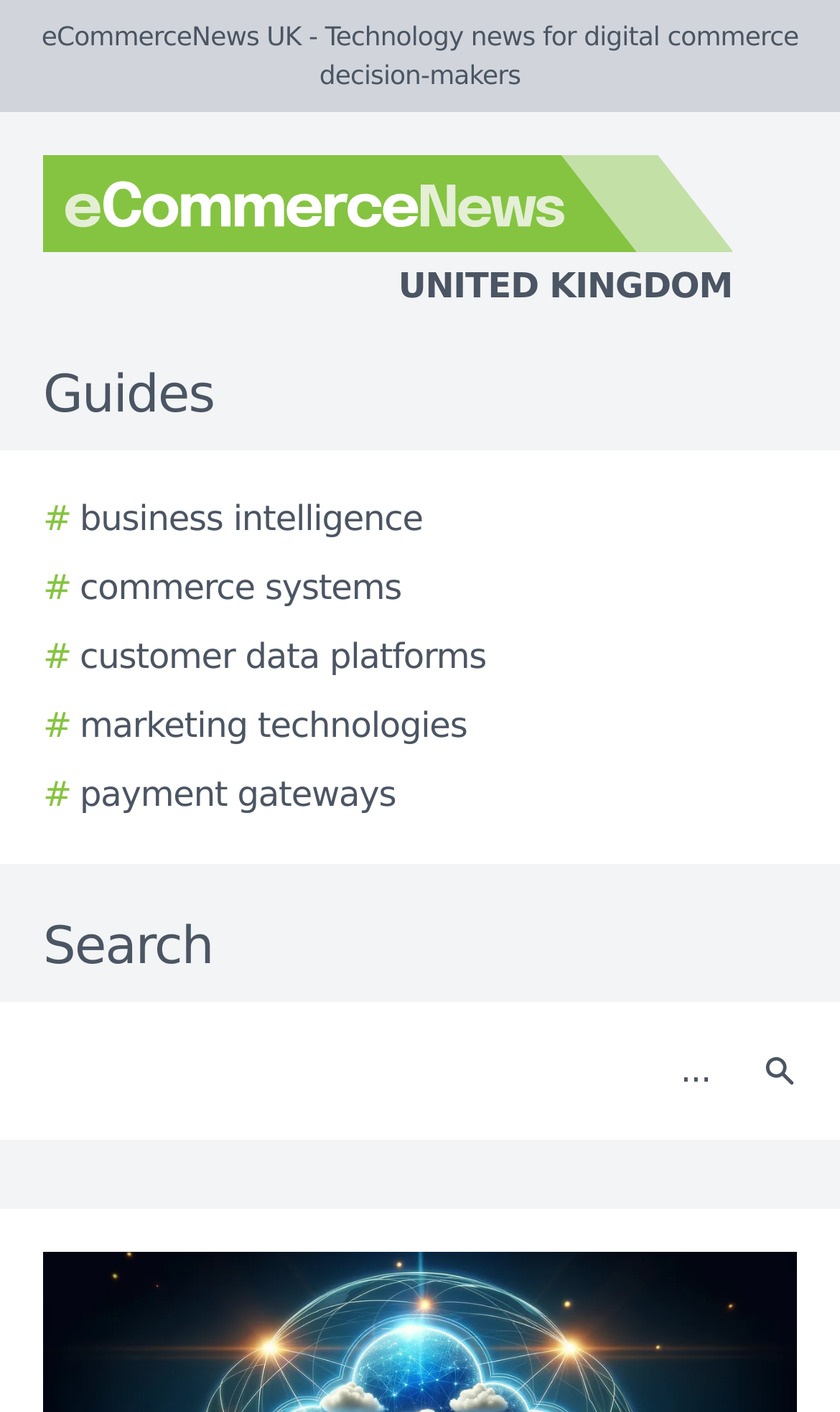Provide a thorough and detailed response to the question by examining the image: 
What is the logo of eCommerceNews UK?

I found an image on the webpage with the text 'UNITED KINGDOM' which is part of the eCommerceNews UK logo, indicating the country of origin of the news website.